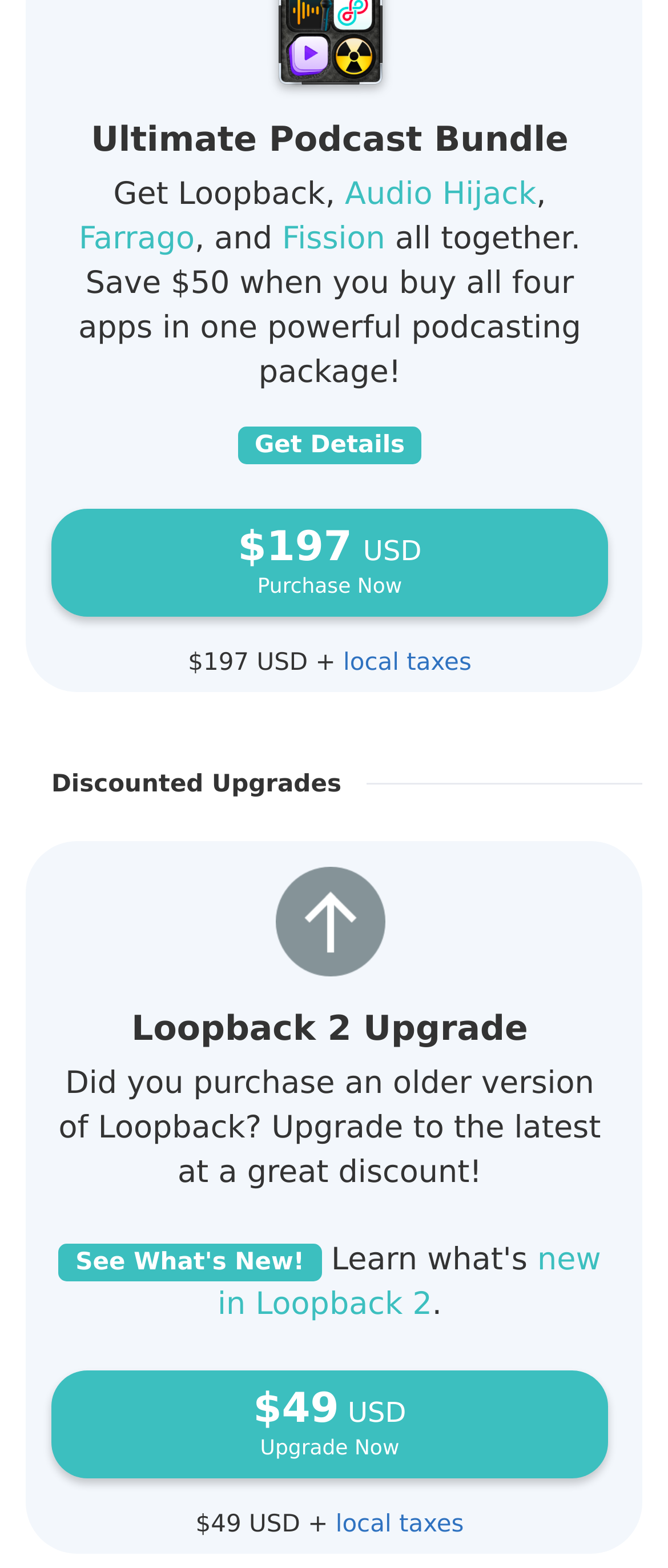Provide the bounding box coordinates of the HTML element described by the text: "Fission".

[0.422, 0.141, 0.577, 0.164]